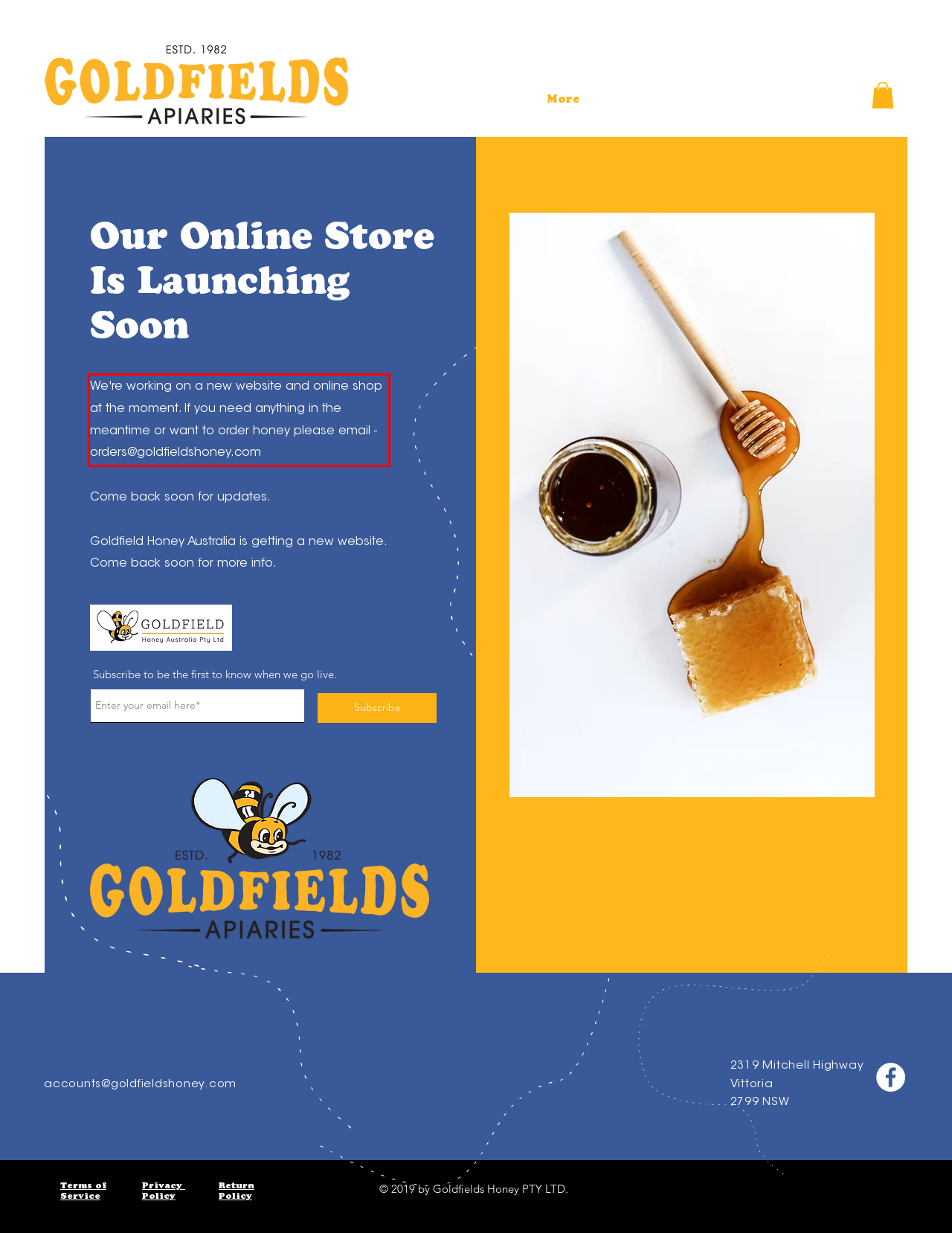From the screenshot of the webpage, locate the red bounding box and extract the text contained within that area.

We're working on a new website and online shop at the moment. If you need anything in the meantime or want to order honey please email - orders@goldfieldshoney.com